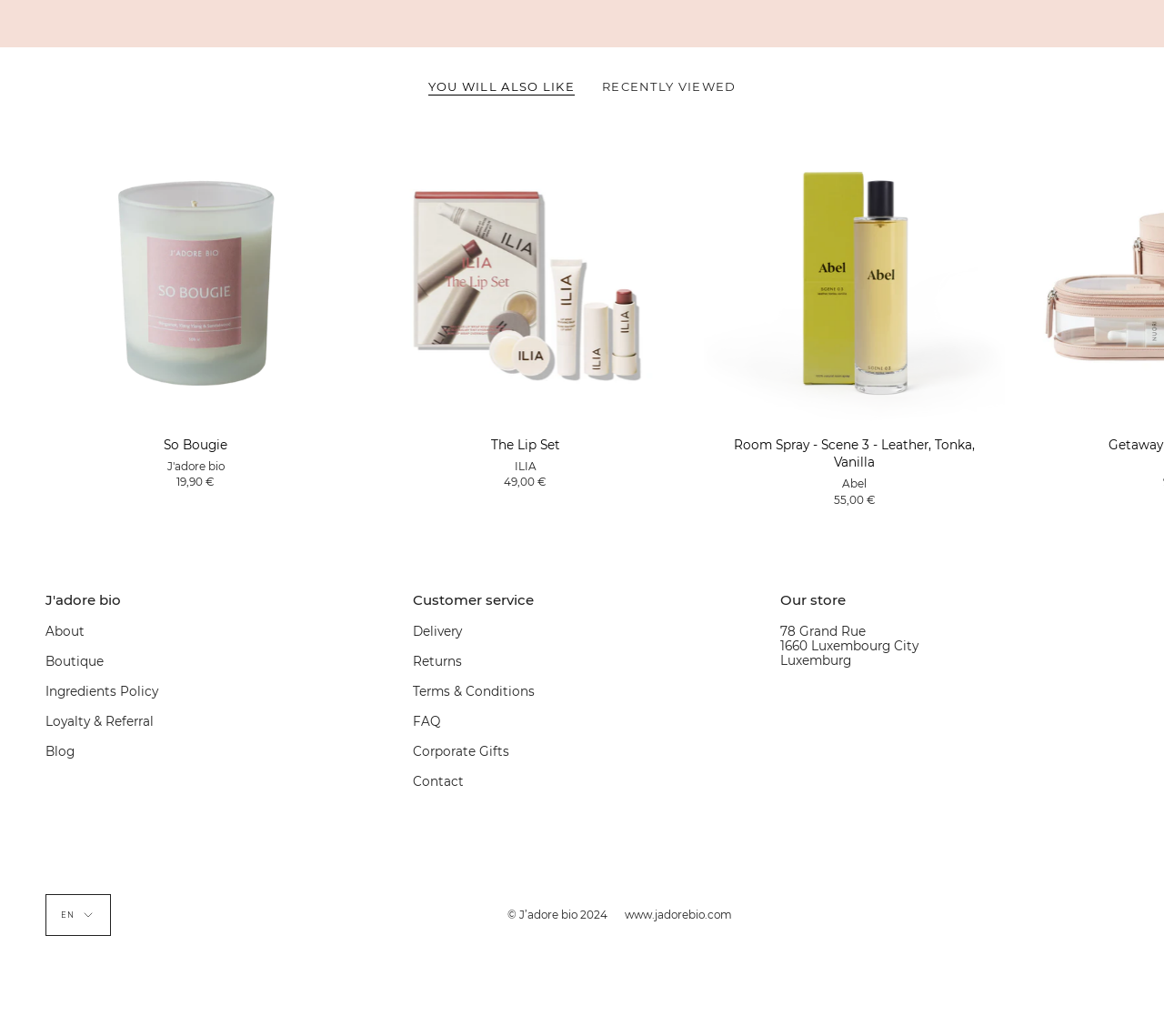Please find the bounding box coordinates (top-left x, top-left y, bottom-right x, bottom-right y) in the screenshot for the UI element described as follows: Ingredients Policy

[0.039, 0.66, 0.136, 0.674]